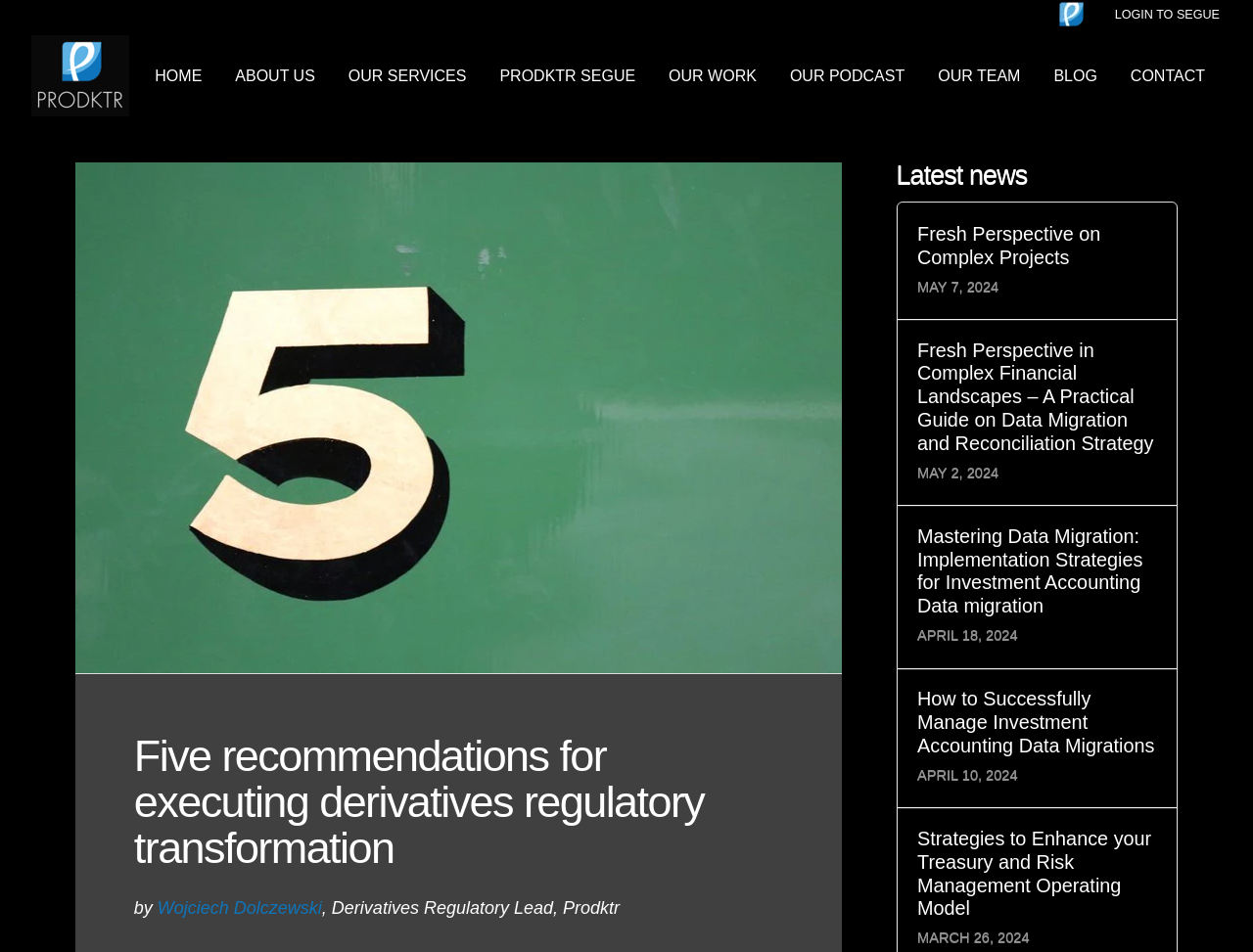Find the UI element described as: "Fresh Perspective on Complex Projects" and predict its bounding box coordinates. Ensure the coordinates are four float numbers between 0 and 1, [left, top, right, bottom].

[0.732, 0.234, 0.923, 0.283]